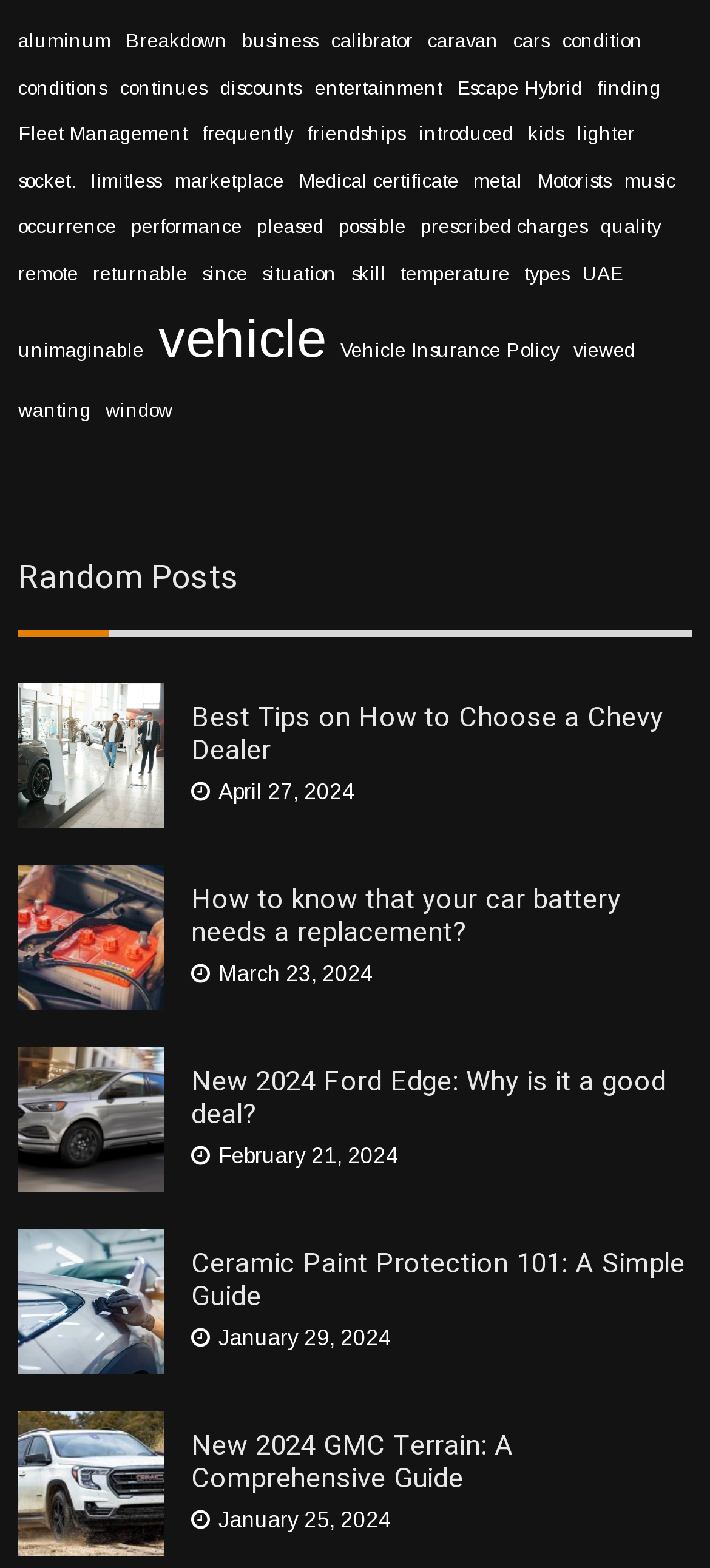Please provide a brief answer to the following inquiry using a single word or phrase:
What is the topic of the first article?

Chevy Dealer